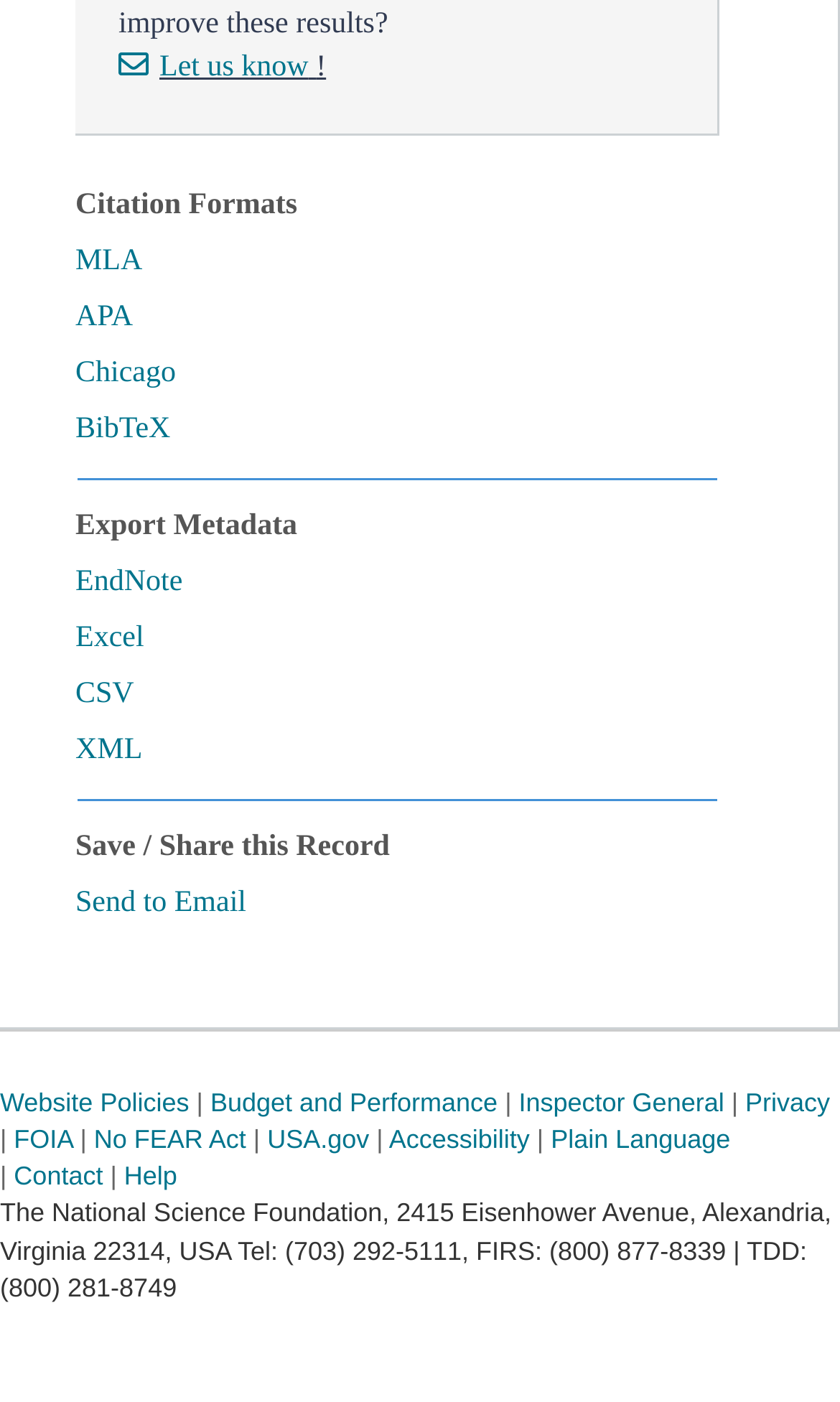Provide the bounding box coordinates of the HTML element described as: "No FEAR Act". The bounding box coordinates should be four float numbers between 0 and 1, i.e., [left, top, right, bottom].

[0.112, 0.802, 0.293, 0.823]